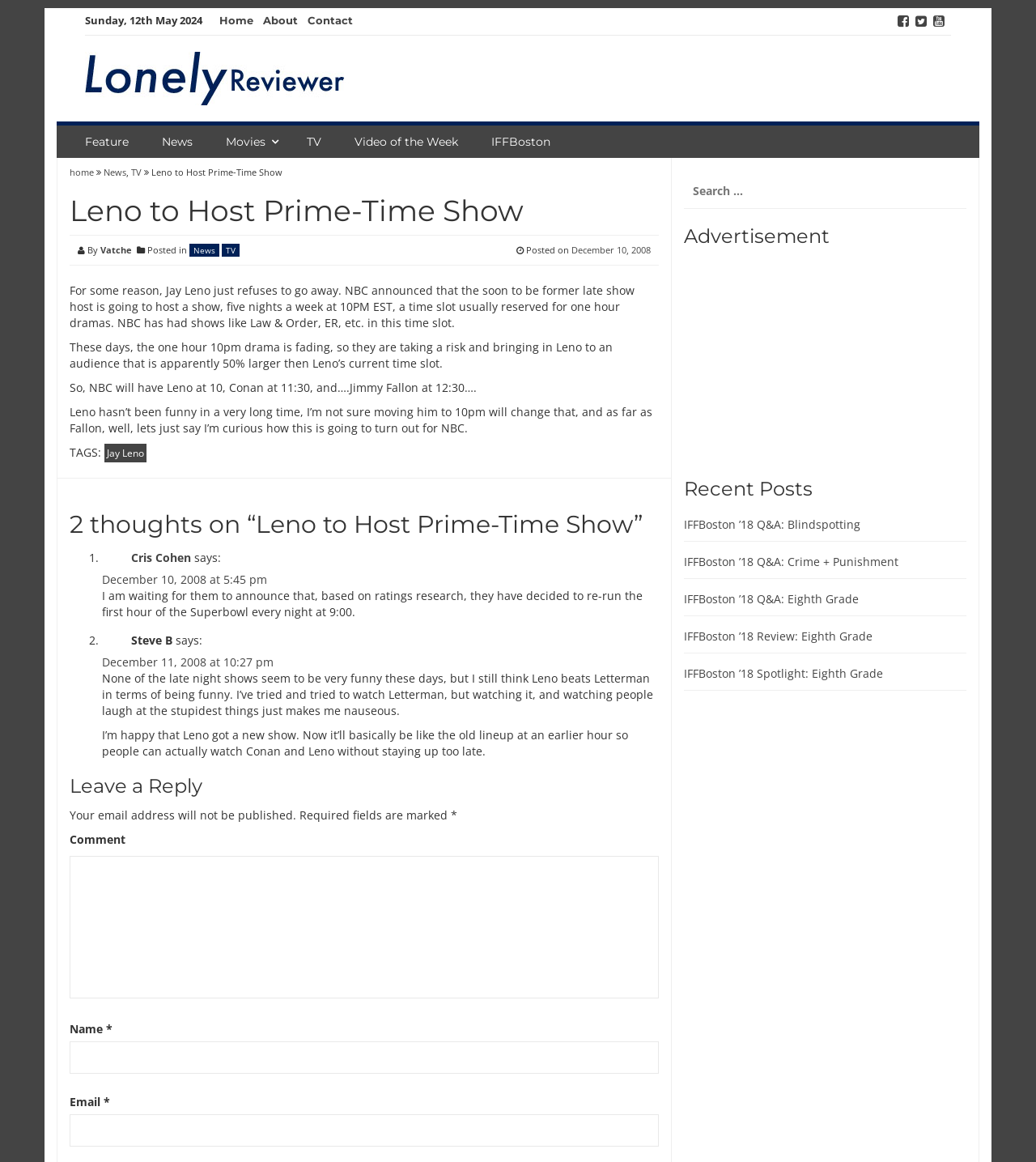Identify and provide the bounding box for the element described by: "aria-label="Advertisement" name="aswift_0" title="Advertisement"".

[0.66, 0.22, 0.855, 0.394]